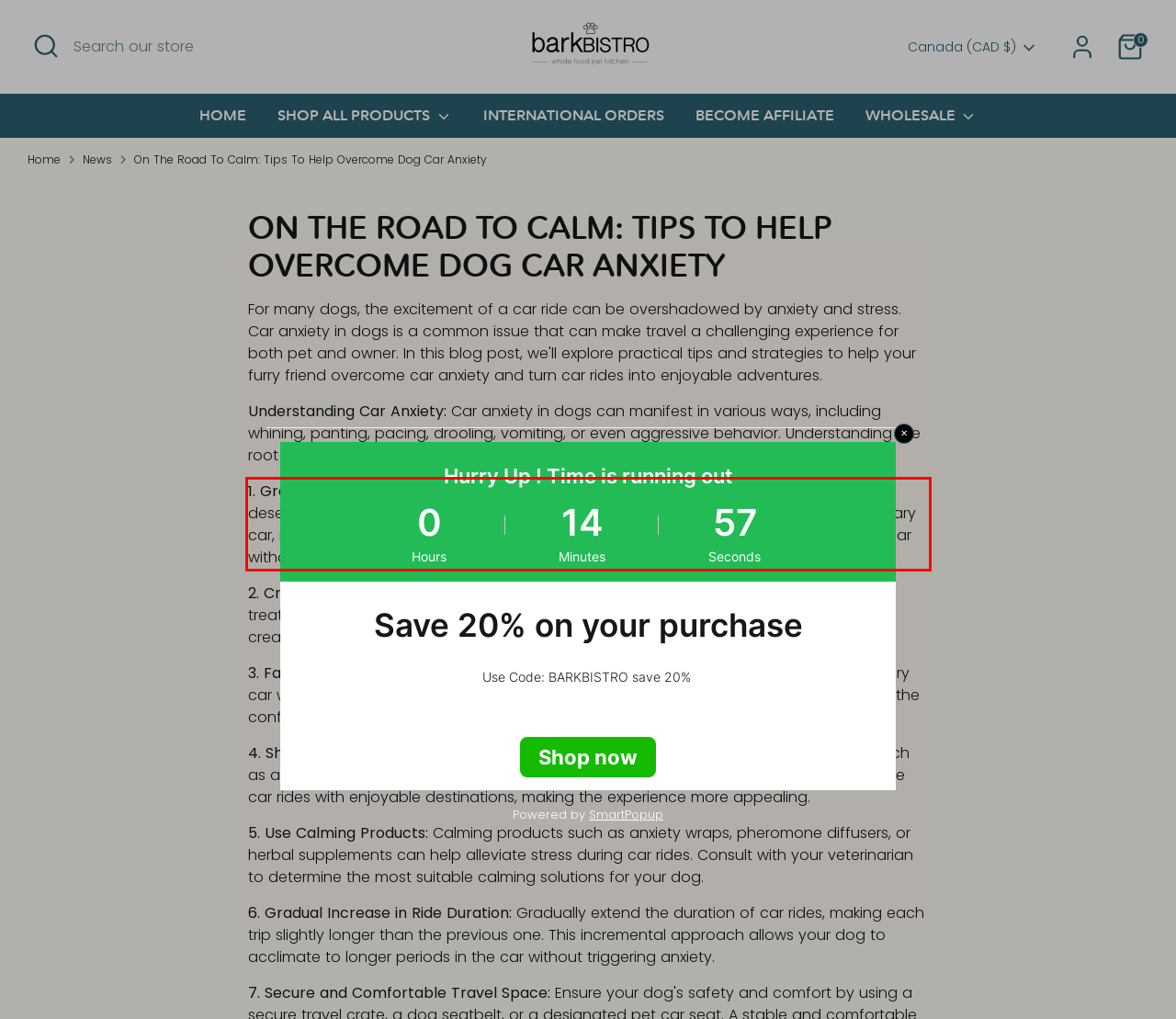Given a screenshot of a webpage containing a red rectangle bounding box, extract and provide the text content found within the red bounding box.

1. Gradual Desensitization: Gradual exposure to the car in a positive context can help desensitize your dog to the experience. Start by allowing your dog to explore the stationary car, rewarding calm behavior with treats and praise. Gradually progress to sitting in the car without starting the engine, and eventually, short rides around the block.